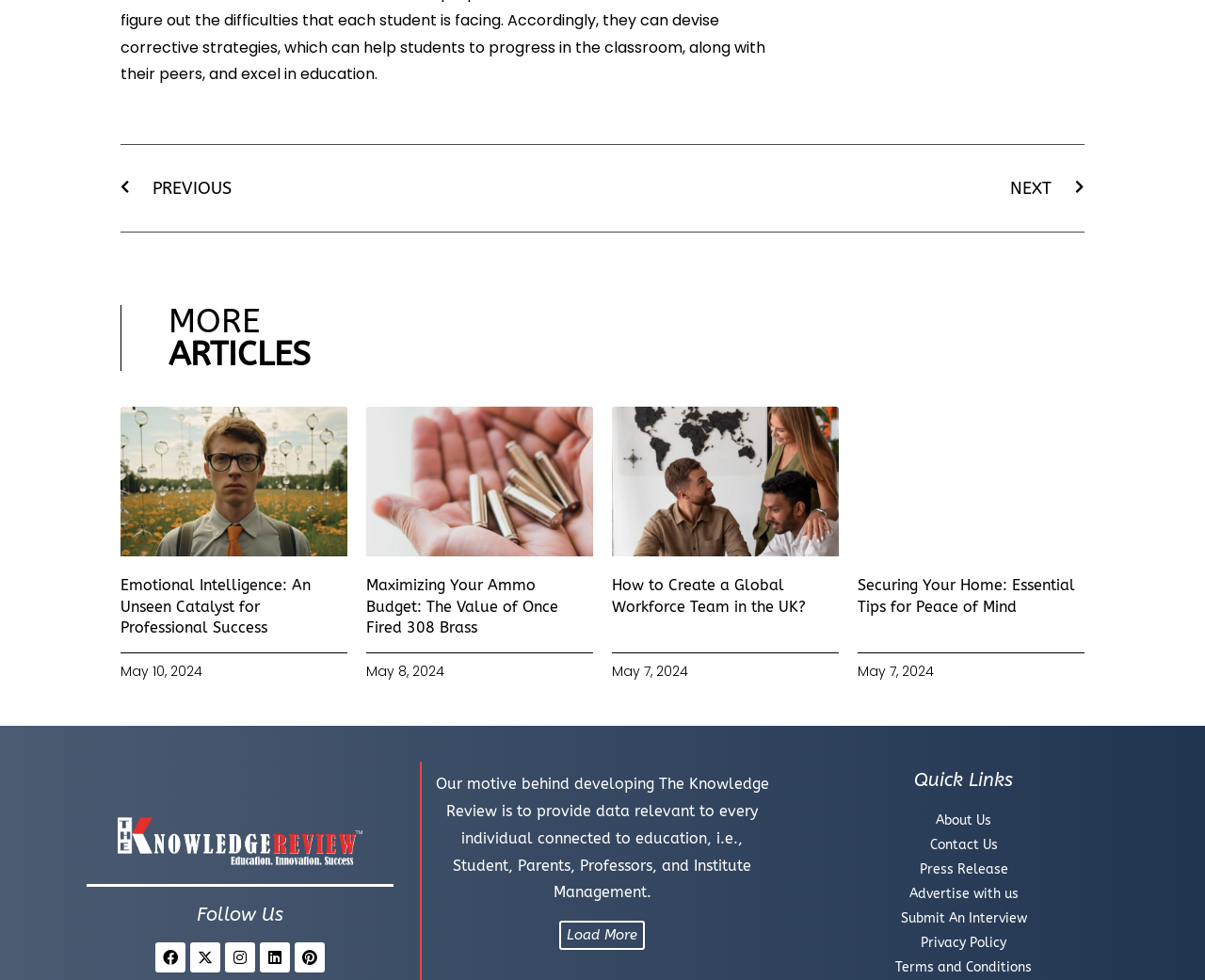Please identify the bounding box coordinates of the region to click in order to complete the task: "Click on the 'Prev PREVIOUS' link". The coordinates must be four float numbers between 0 and 1, specified as [left, top, right, bottom].

[0.1, 0.176, 0.5, 0.207]